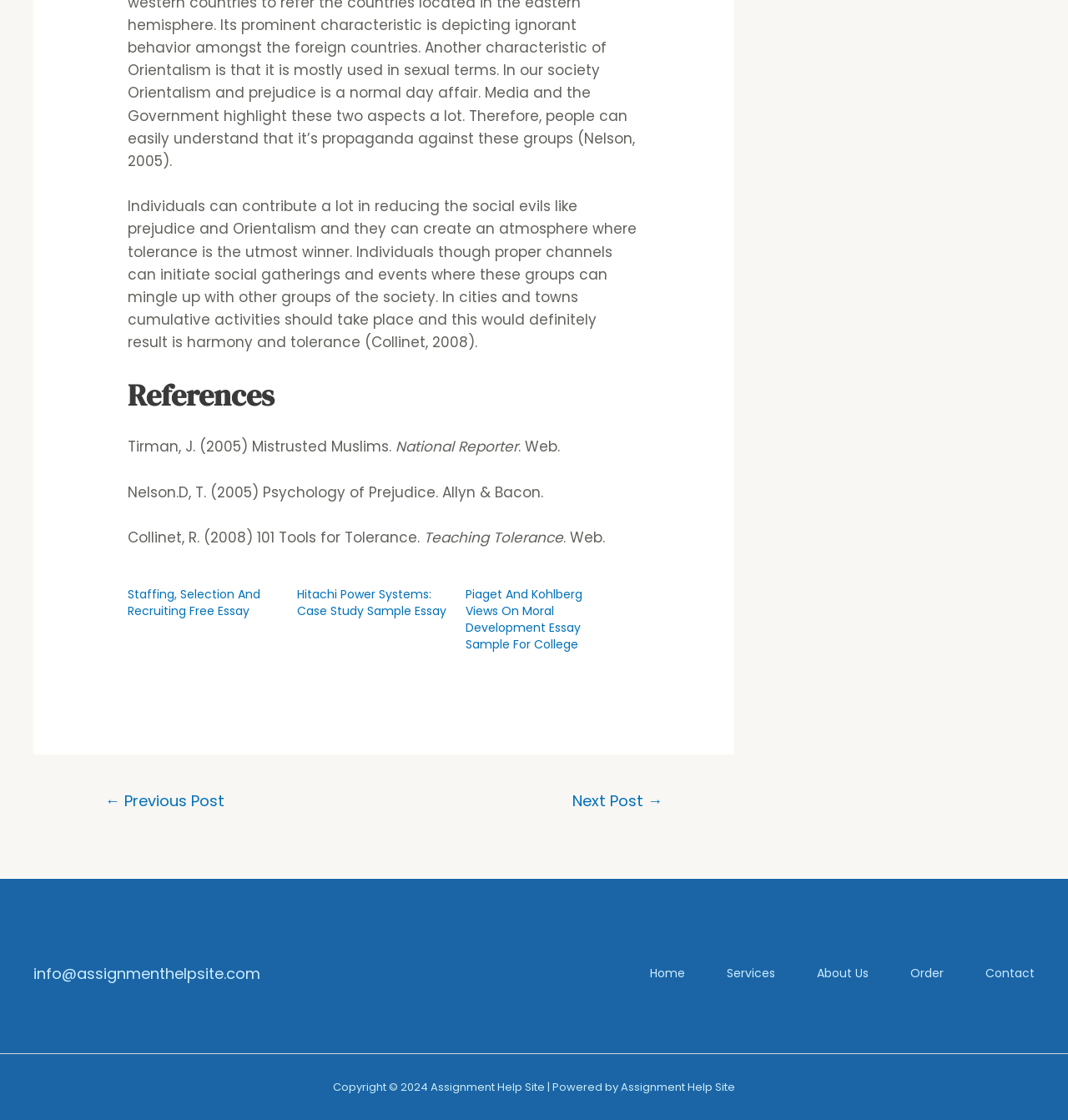Use one word or a short phrase to answer the question provided: 
What is the email address provided in the footer?

info@assignmenthelpsite.com